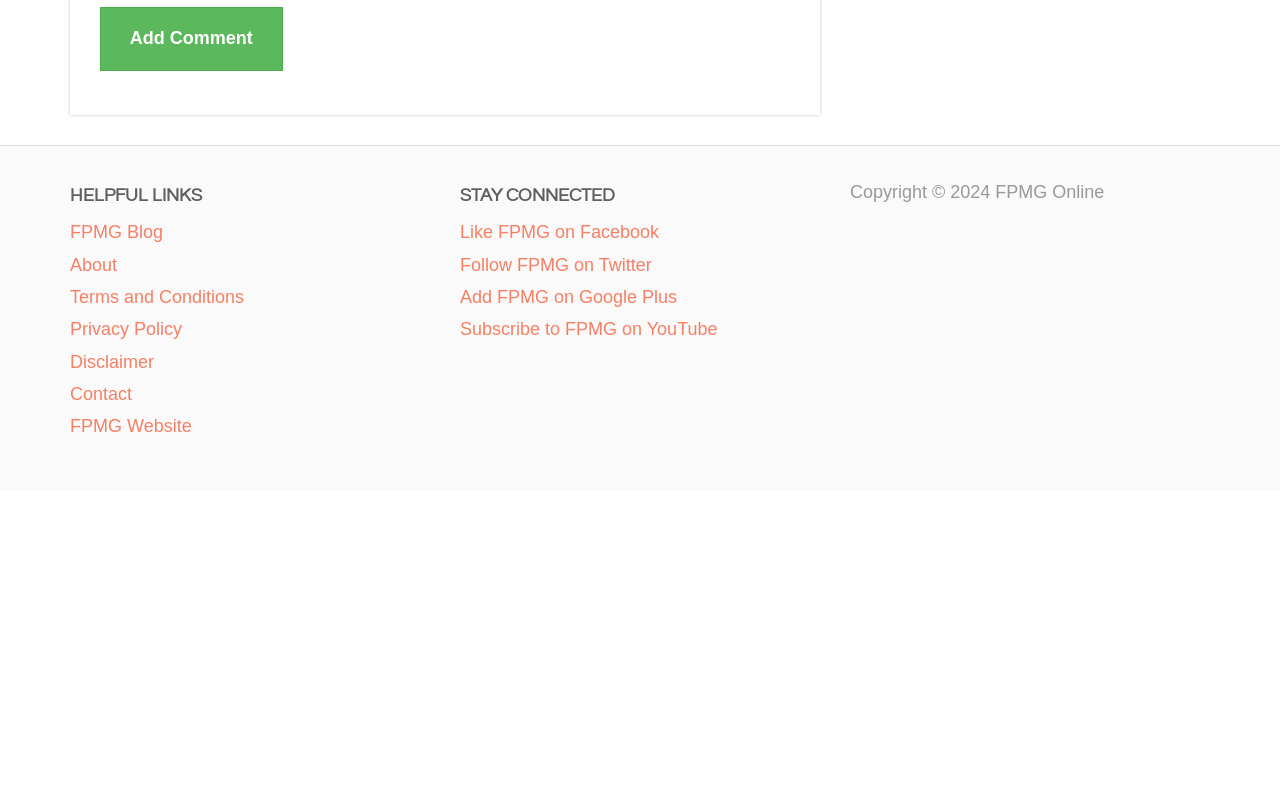Please locate the bounding box coordinates of the element that should be clicked to complete the given instruction: "Like FPMG on Facebook".

[0.359, 0.281, 0.515, 0.306]